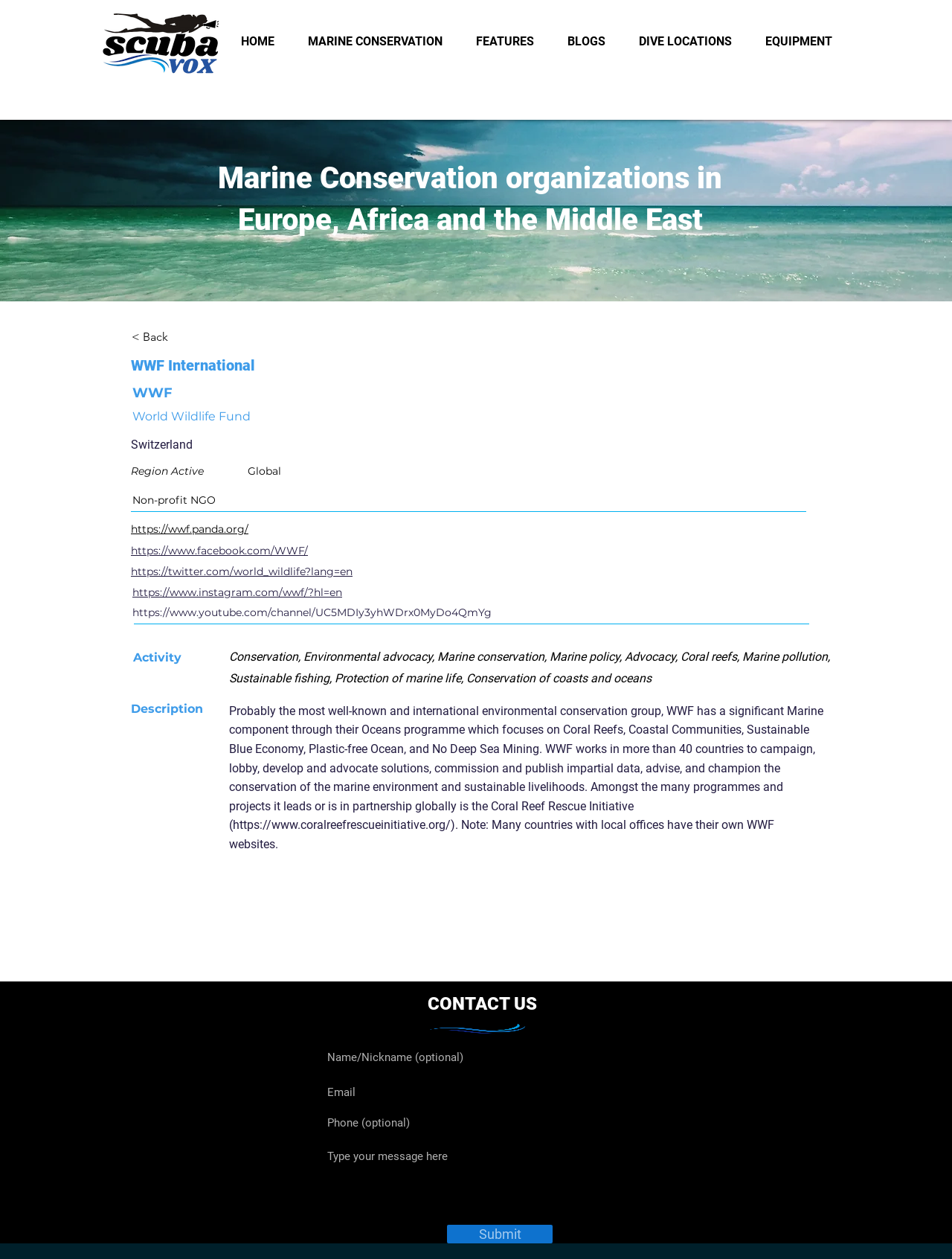Provide a one-word or short-phrase answer to the question:
What is the focus of WWF's Oceans programme?

Coral Reefs, Coastal Communities, etc.